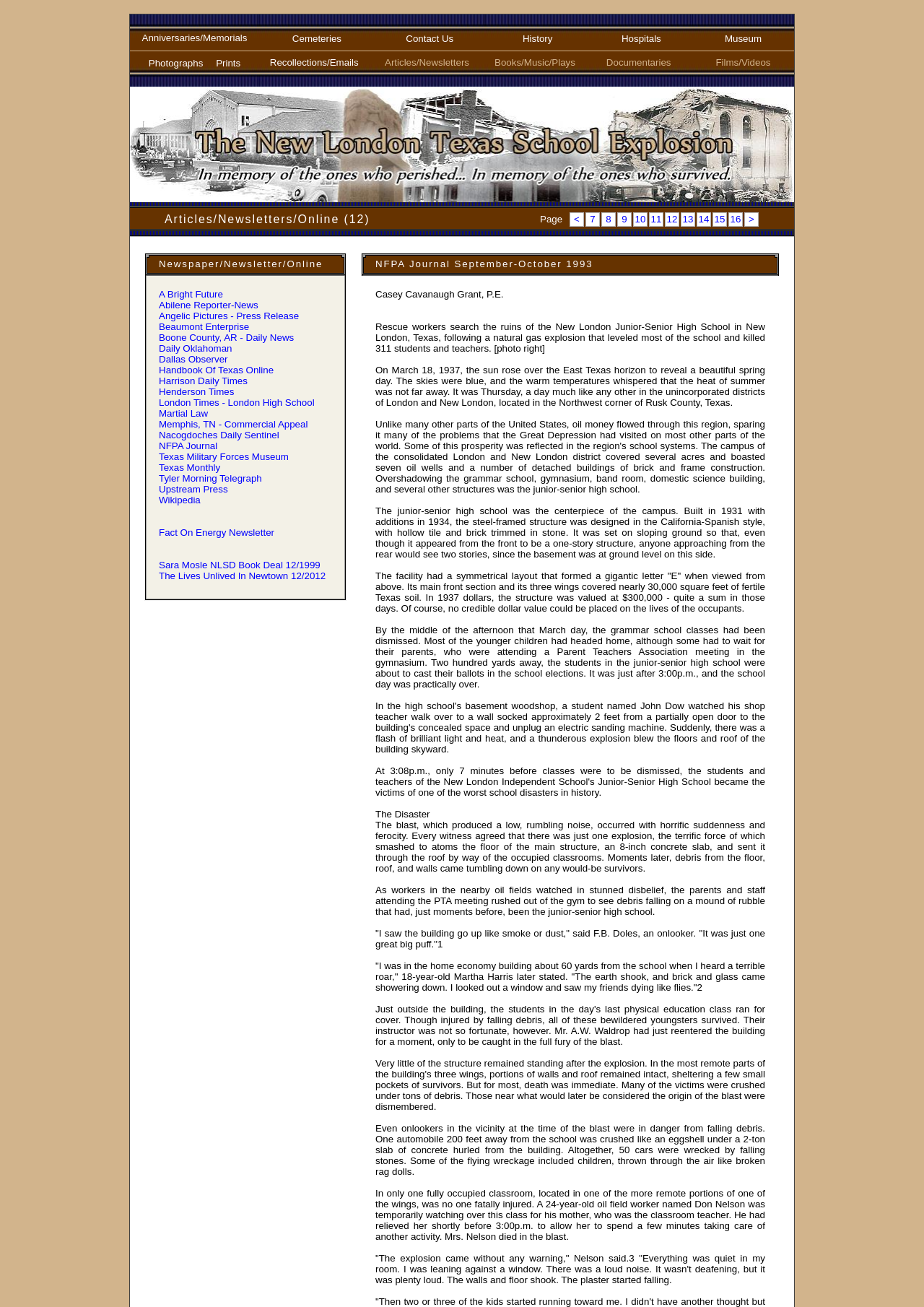Identify the bounding box for the UI element specified in this description: "Memphis, TN - Commercial Appeal". The coordinates must be four float numbers between 0 and 1, formatted as [left, top, right, bottom].

[0.172, 0.32, 0.333, 0.329]